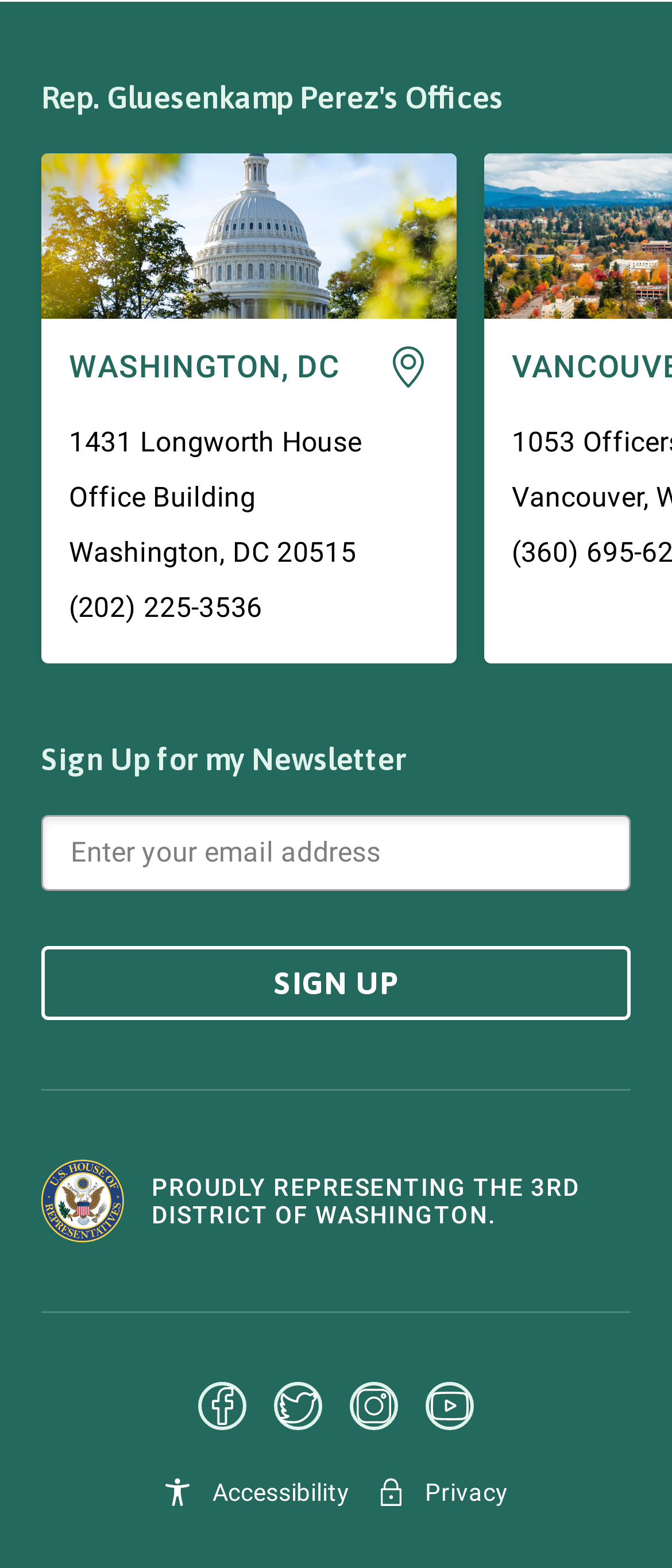Point out the bounding box coordinates of the section to click in order to follow this instruction: "Contact the office in Washington, DC".

[0.103, 0.222, 0.507, 0.245]